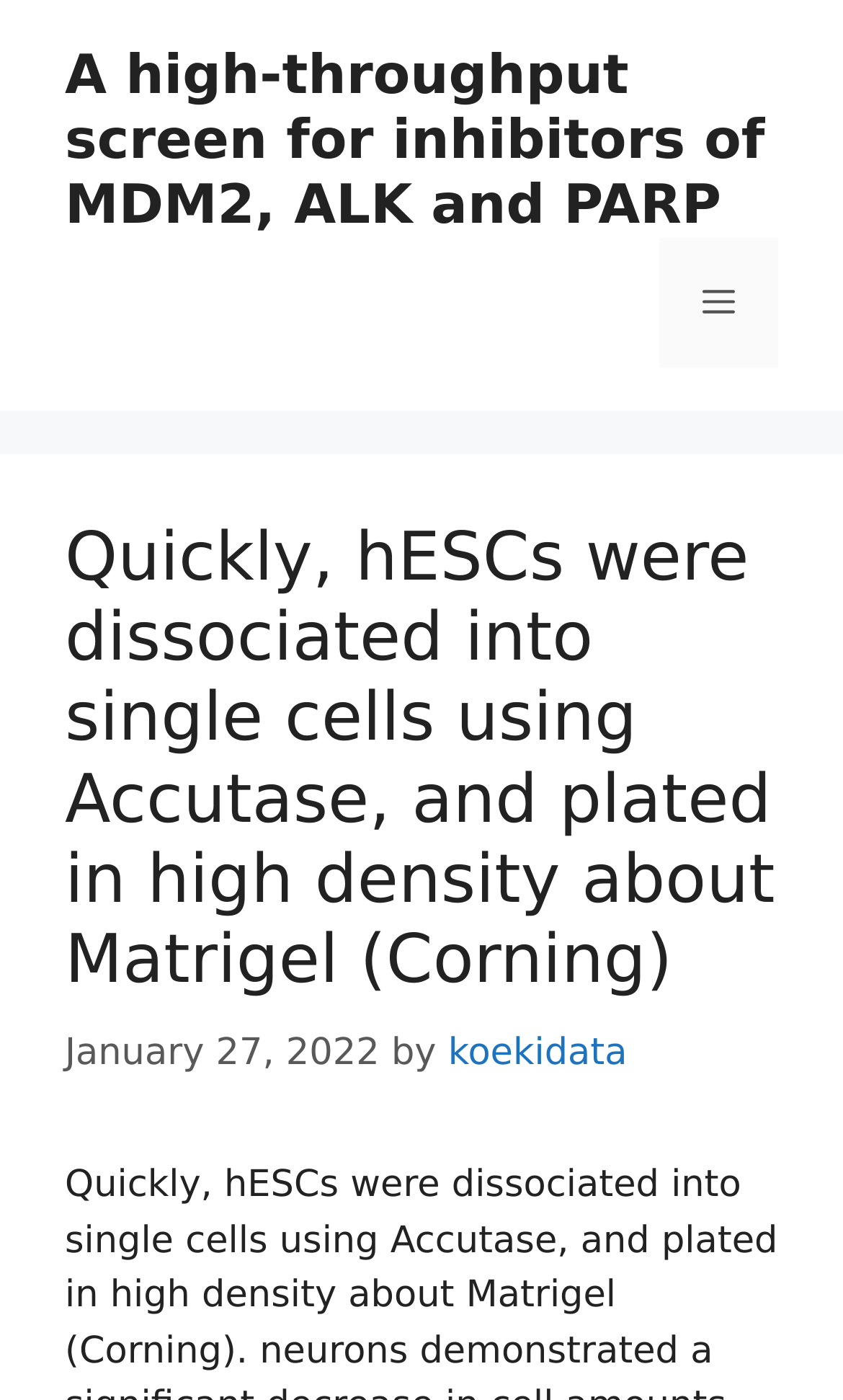What is the title or heading displayed on the webpage?

﻿Quickly, hESCs were dissociated into single cells using Accutase, and plated in high density about Matrigel (Corning)